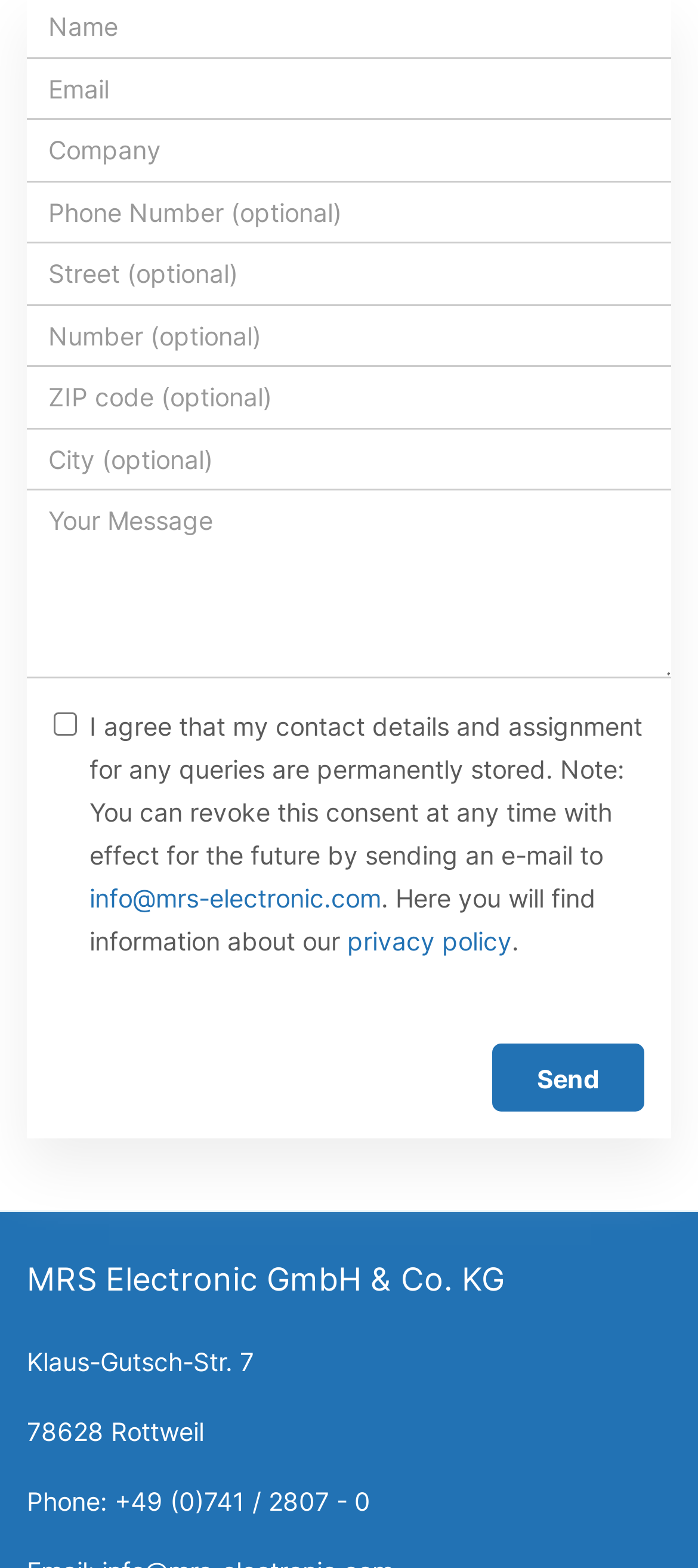How many links are present on the webpage?
Using the information from the image, give a concise answer in one word or a short phrase.

3